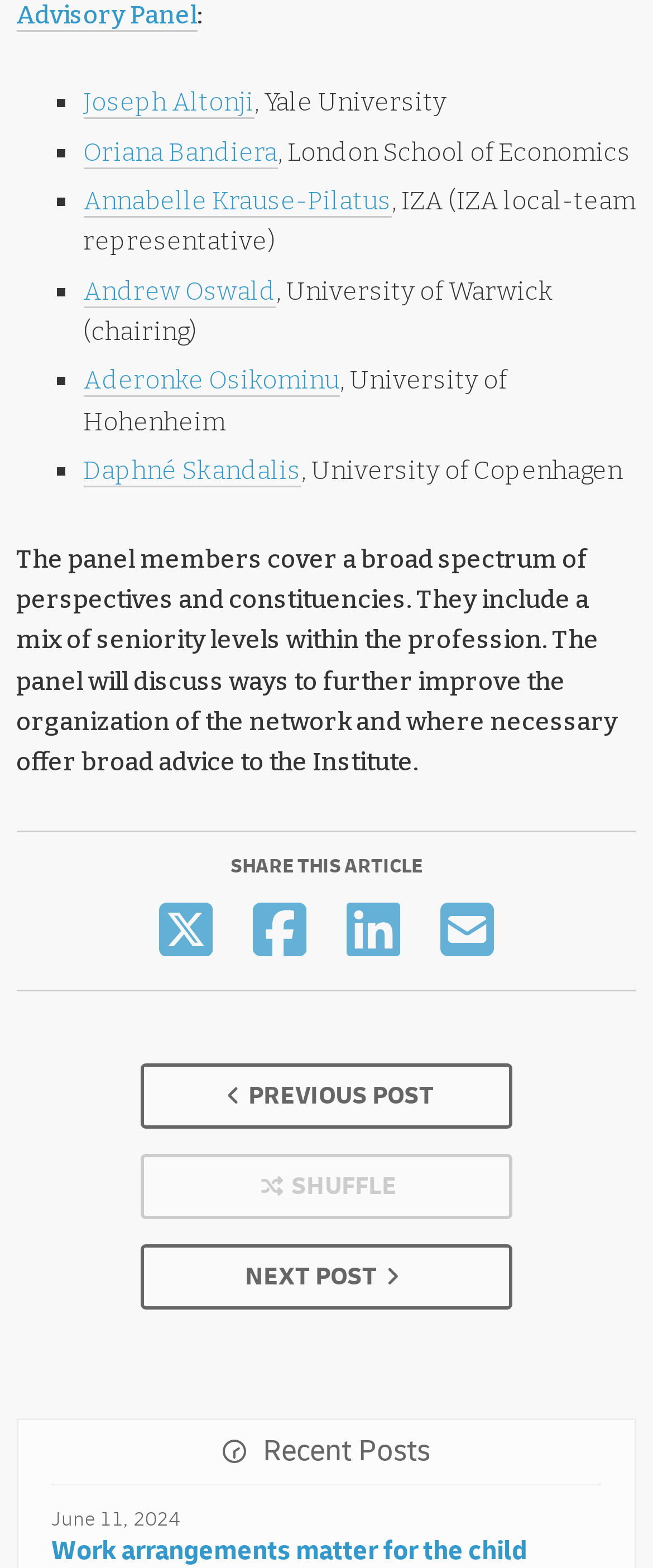Identify the bounding box coordinates for the UI element described by the following text: "Oriana Bandiera". Provide the coordinates as four float numbers between 0 and 1, in the format [left, top, right, bottom].

[0.128, 0.087, 0.425, 0.107]